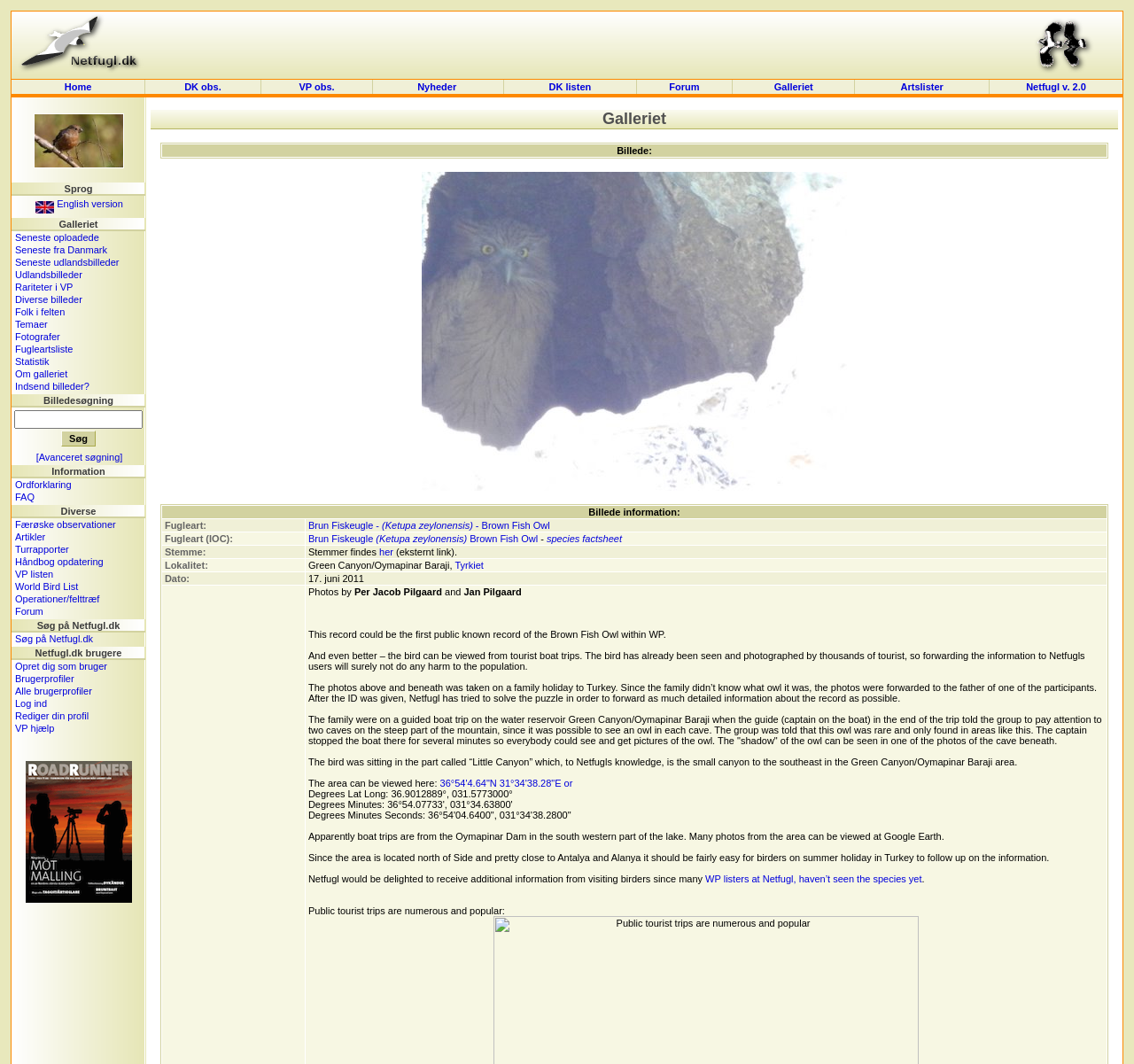Calculate the bounding box coordinates of the UI element given the description: "Book the photo session".

None